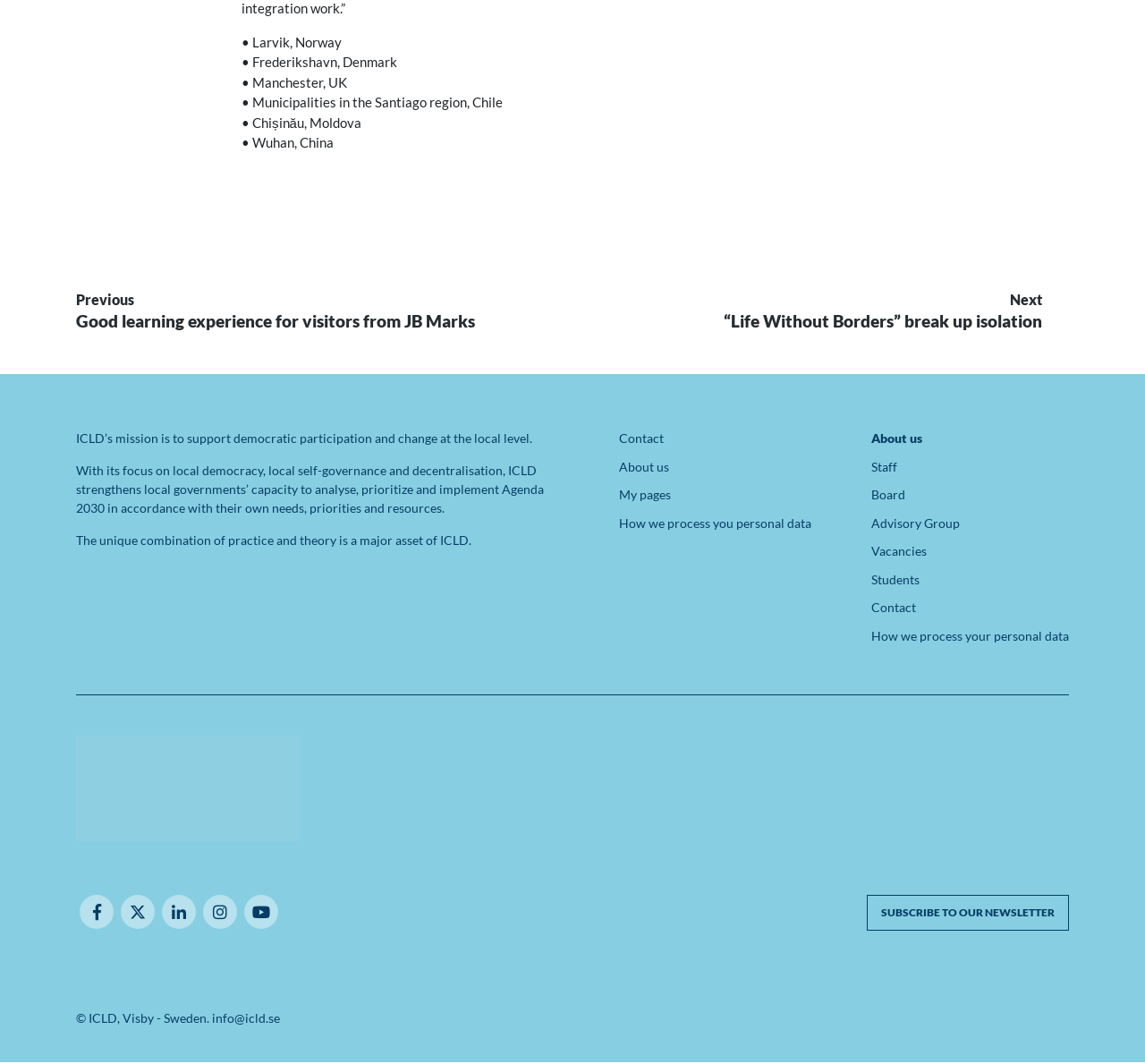What is the mission of ICLD?
Using the information from the image, provide a comprehensive answer to the question.

The mission of ICLD is mentioned in the static text element with the description 'ICLD’s mission is to support democratic participation and change at the local level.' This text is located in the complementary section of the webpage, indicating that it is a secondary but important piece of information.